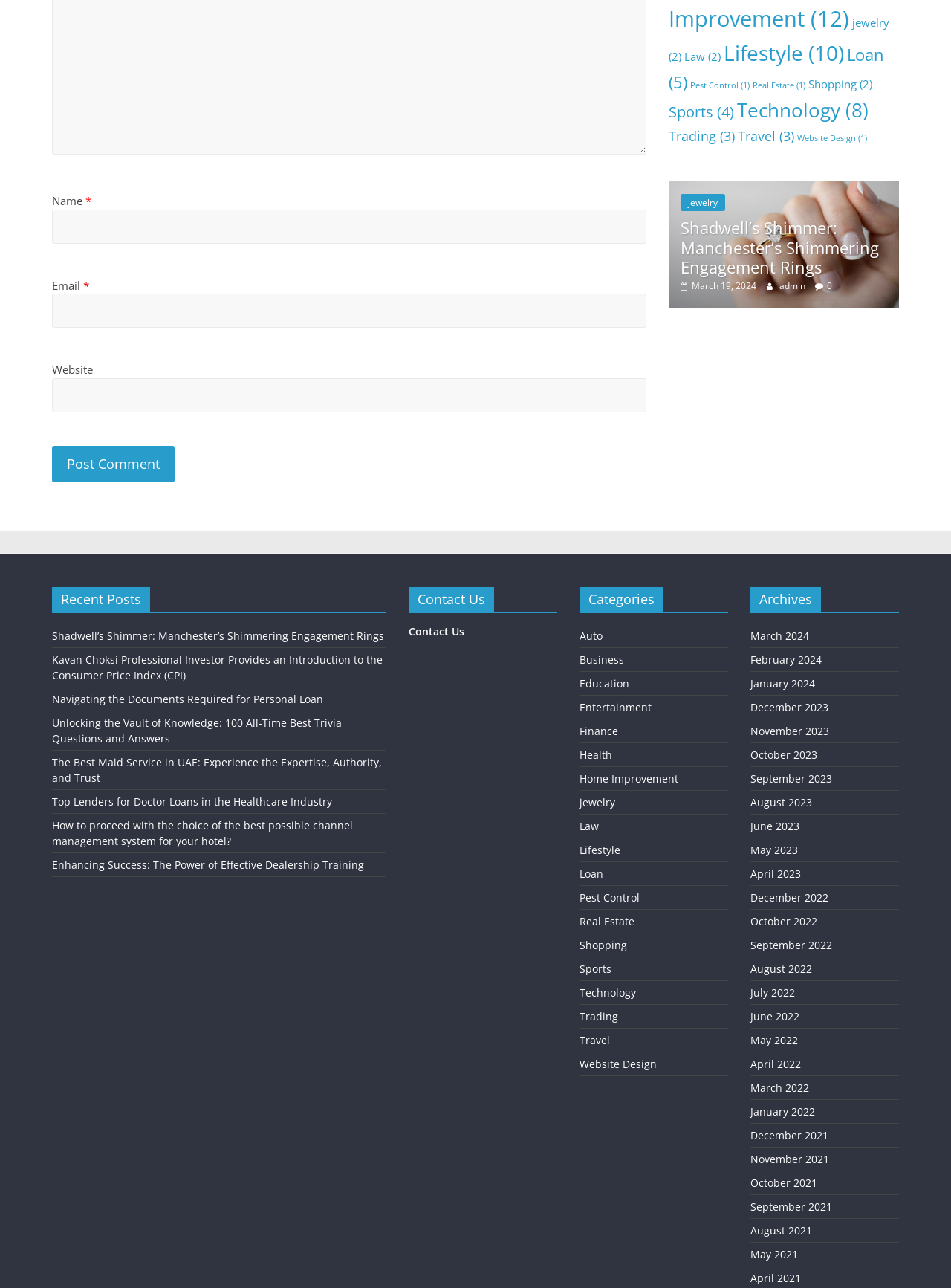Predict the bounding box coordinates of the area that should be clicked to accomplish the following instruction: "Check recent posts". The bounding box coordinates should consist of four float numbers between 0 and 1, i.e., [left, top, right, bottom].

[0.055, 0.456, 0.406, 0.476]